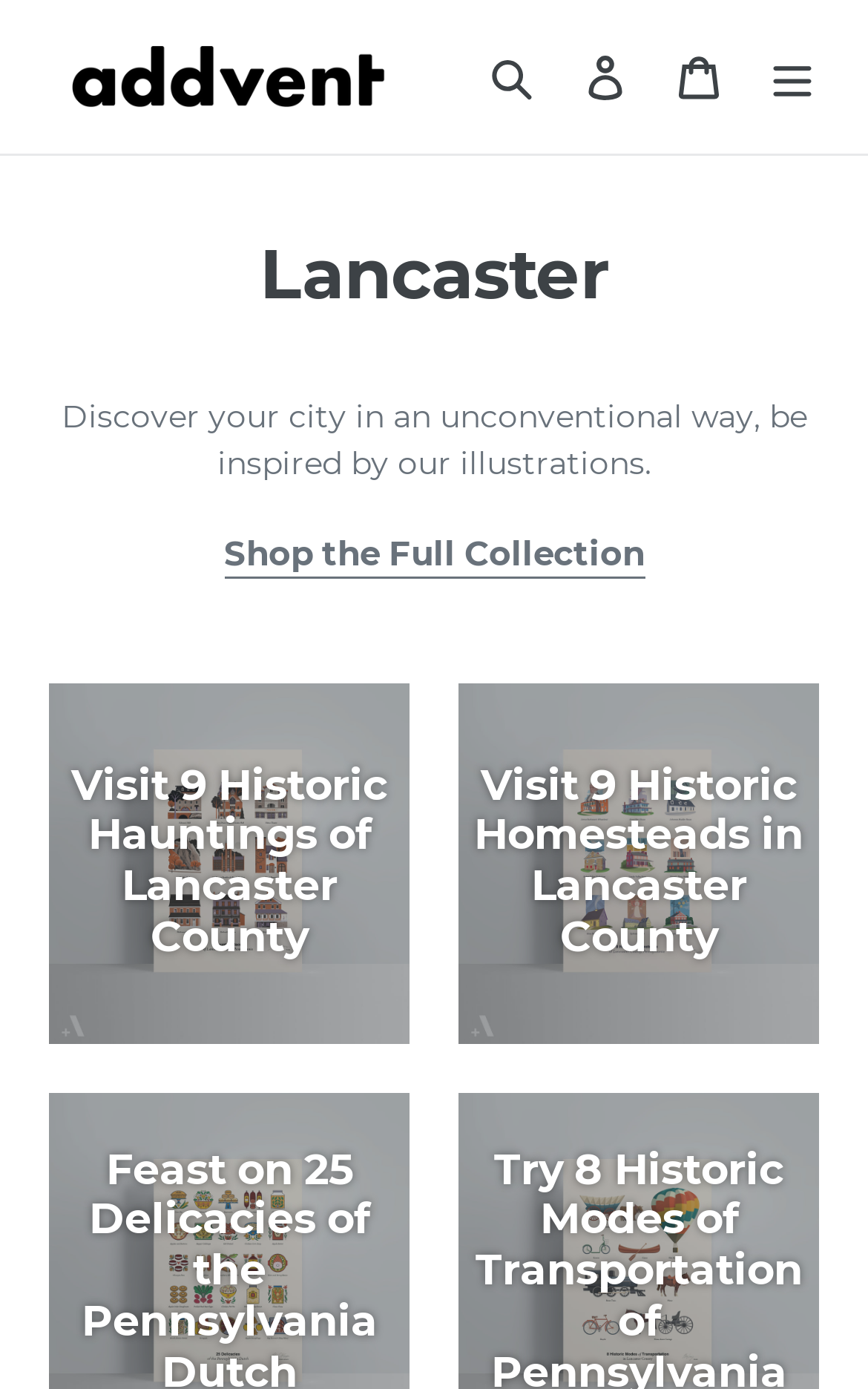Can you give a comprehensive explanation to the question given the content of the image?
What is the theme of the illustrations?

The theme of the illustrations can be inferred from the static text 'Discover your city in an unconventional way, be inspired by our illustrations.' with bounding box coordinates [0.071, 0.285, 0.929, 0.348].